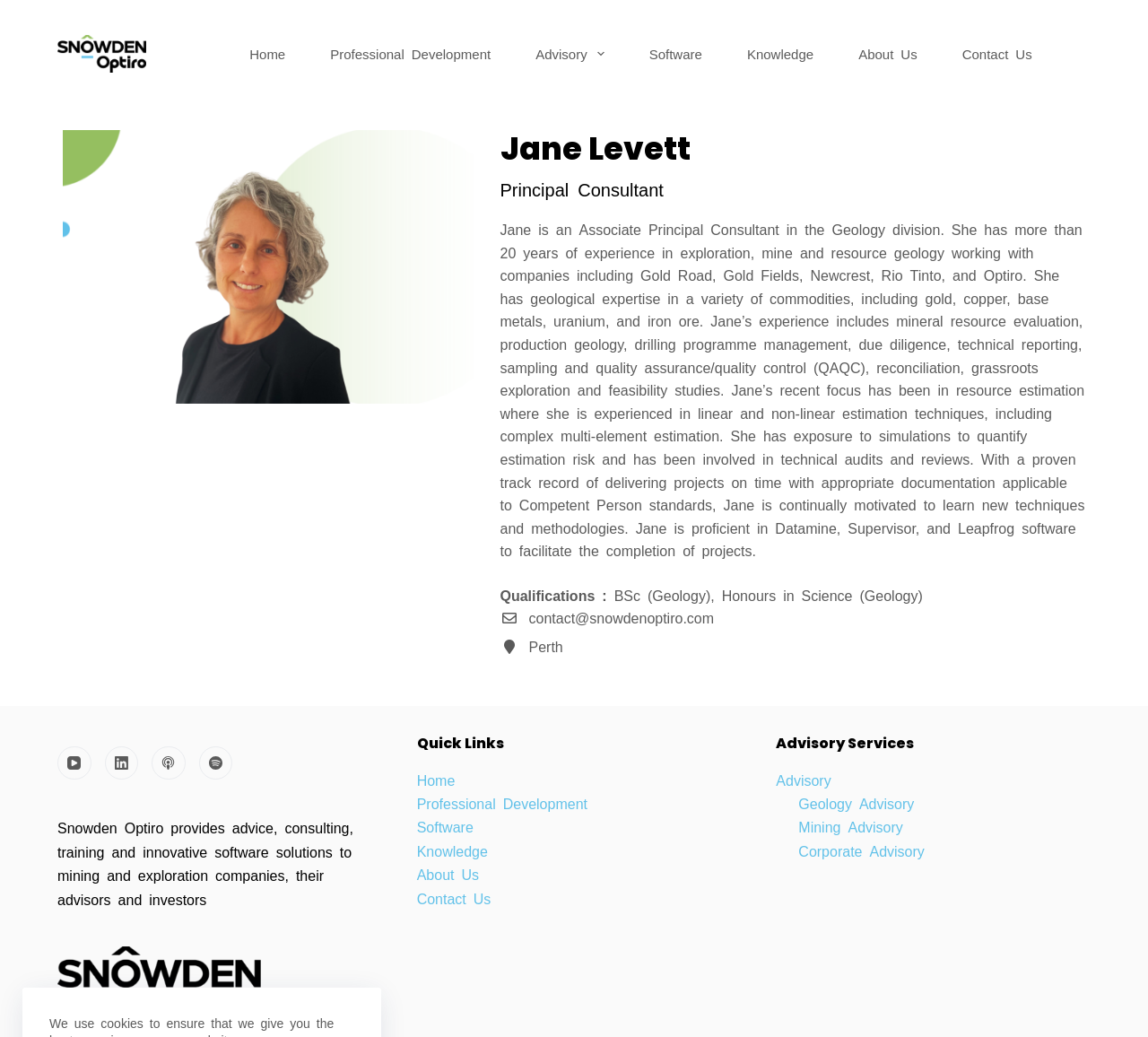What is Jane's profession?
Please answer the question with a detailed and comprehensive explanation.

Based on the webpage, Jane Levett is an Associate Principal Consultant in the Geology division, as stated in the article section.